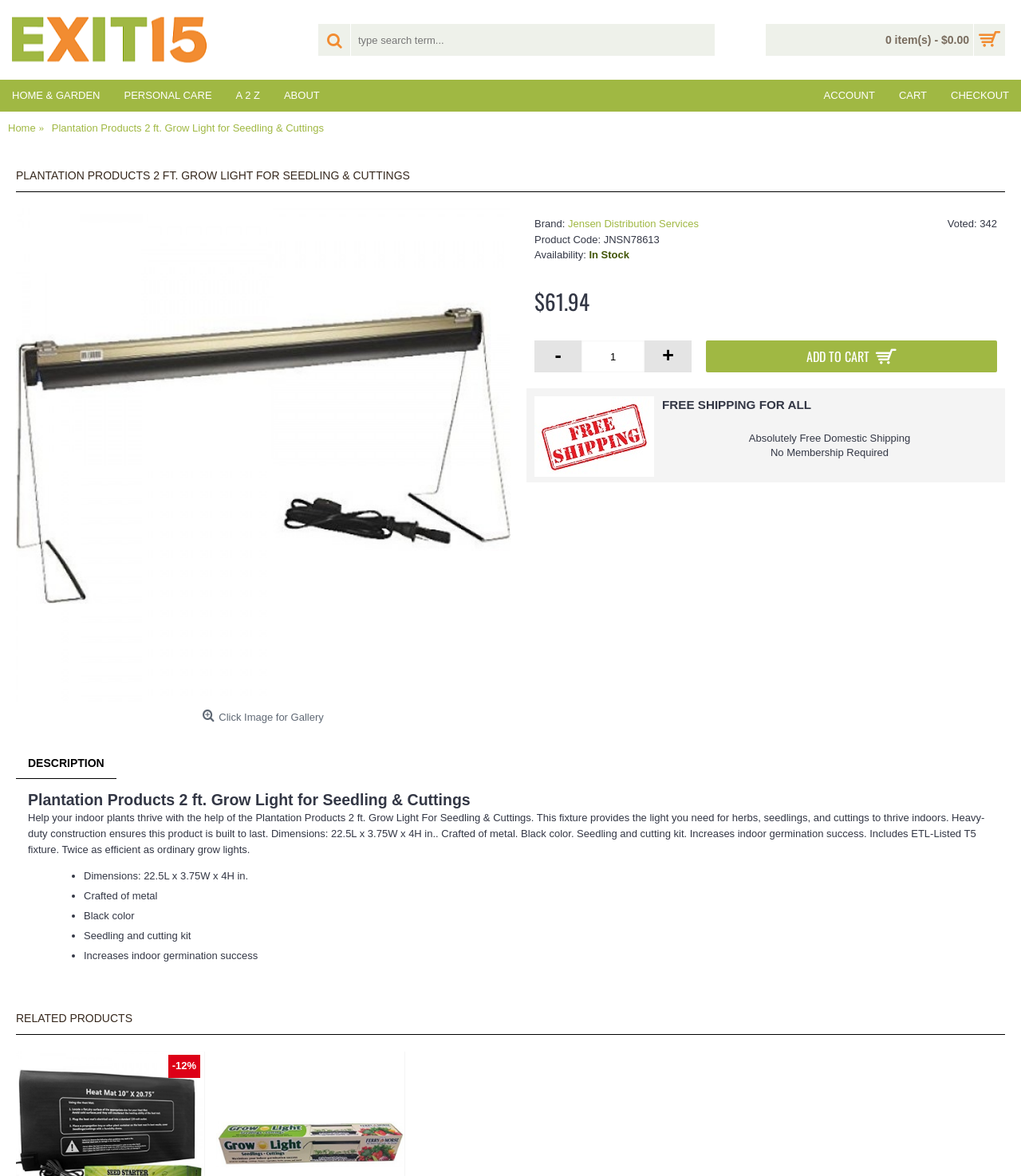Pinpoint the bounding box coordinates of the element that must be clicked to accomplish the following instruction: "view product details". The coordinates should be in the format of four float numbers between 0 and 1, i.e., [left, top, right, bottom].

[0.051, 0.096, 0.317, 0.122]